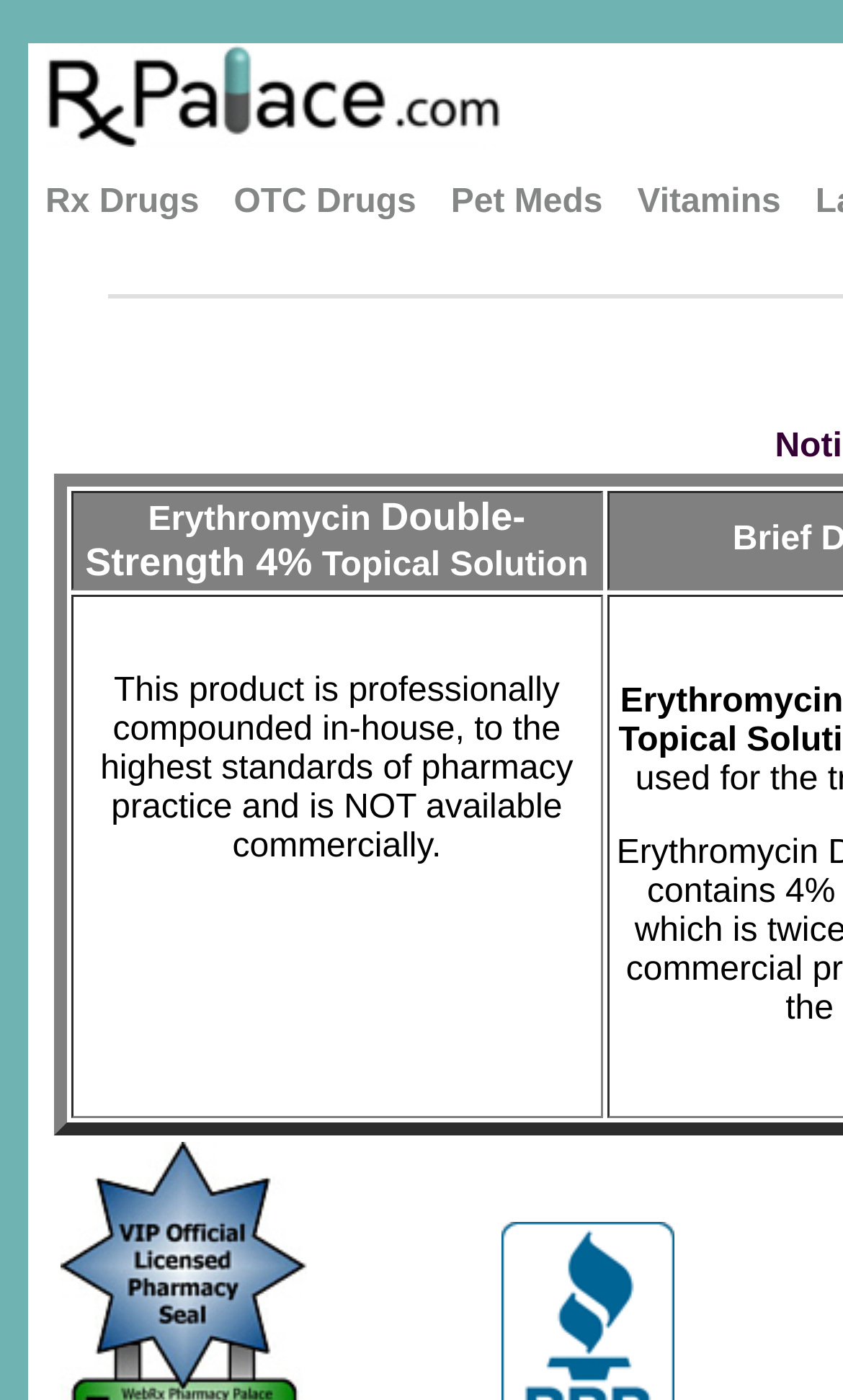How many categories are listed under OTC Drugs?
Based on the visual details in the image, please answer the question thoroughly.

I found two StaticText elements labeled 'OTC Categories' and 'Ear Care' which appear to be categories listed under OTC Drugs.